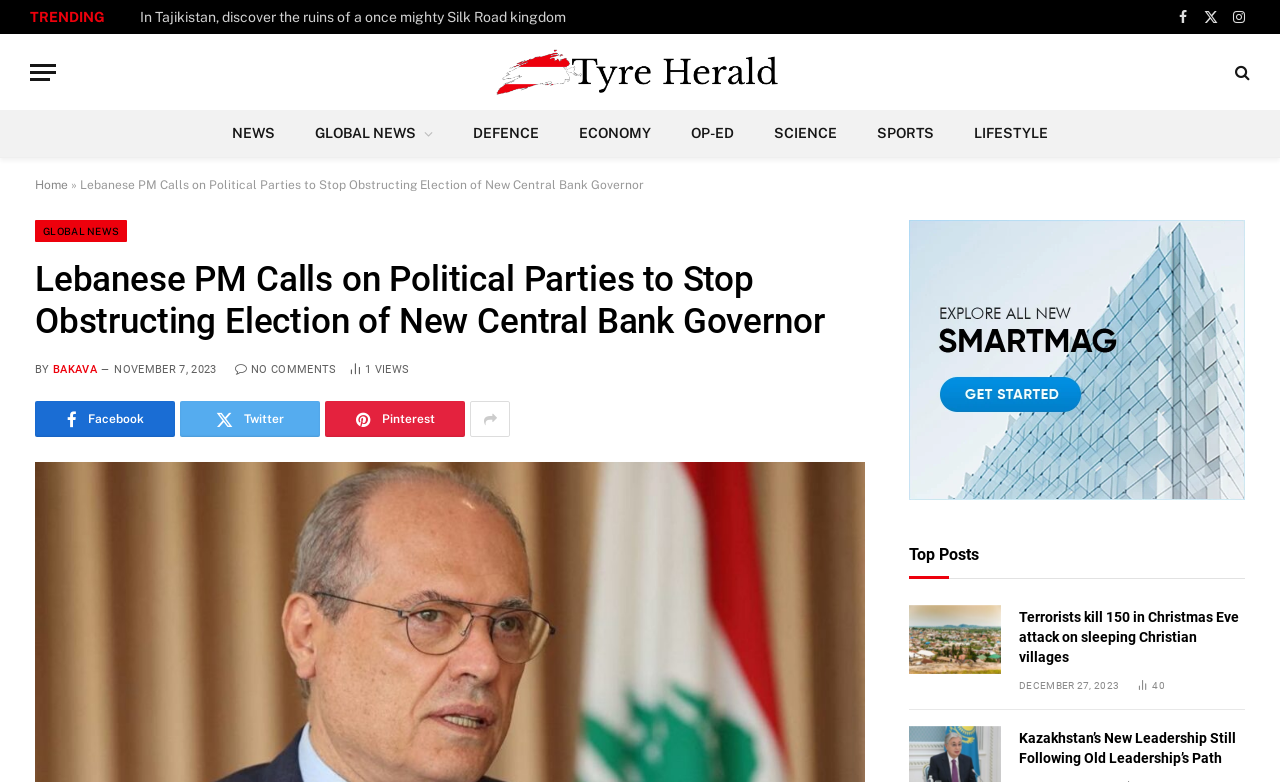Generate a detailed explanation of the webpage's features and information.

The webpage appears to be a news article page from the Tyre Herald website. At the top, there is a navigation menu with links to various sections such as "NEWS", "GLOBAL NEWS", "DEFENCE", "ECONOMY", and more. Below the navigation menu, there is a prominent heading that reads "Lebanese PM Calls on Political Parties to Stop Obstructing Election of New Central Bank Governor".

To the left of the heading, there is a link to the "Home" page, and to the right, there is a link to "GLOBAL NEWS". Below the heading, there is a byline that reads "BY BAKAVA" and a timestamp that indicates the article was published on November 7, 2023. There are also social media links to share the article on Facebook, Twitter, and Pinterest.

The main content of the article is not explicitly described in the accessibility tree, but it appears to be a news article about the Lebanese Prime Minister's call to stop obstructing the election of a new Central Bank Governor.

On the right-hand side of the page, there is a section titled "Top Posts" with a list of article links, including "Terrorists kill 150 in Christmas Eve attack on sleeping Christian villages" and "Kazakhstan’s New Leadership Still Following Old Leadership’s Path". Each article link has a timestamp and a view count.

At the top-right corner of the page, there are social media links to Facebook, Twitter, and Instagram, as well as a button to open a menu. There is also a link to the Tyre Herald website with a logo.